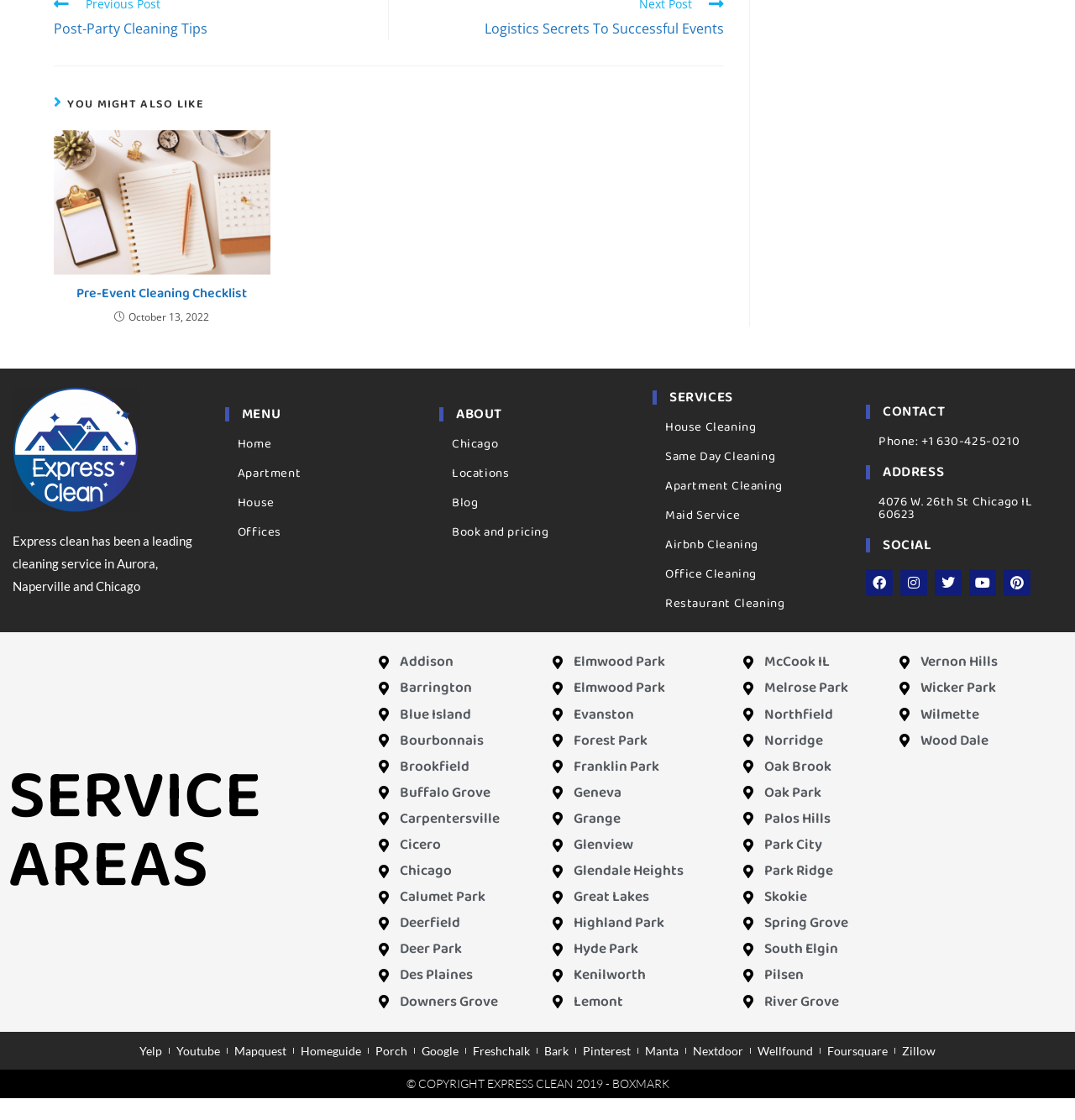Provide the bounding box coordinates of the section that needs to be clicked to accomplish the following instruction: "Read more about the article 'Pre-Event Cleaning Checklist'."

[0.05, 0.122, 0.251, 0.251]